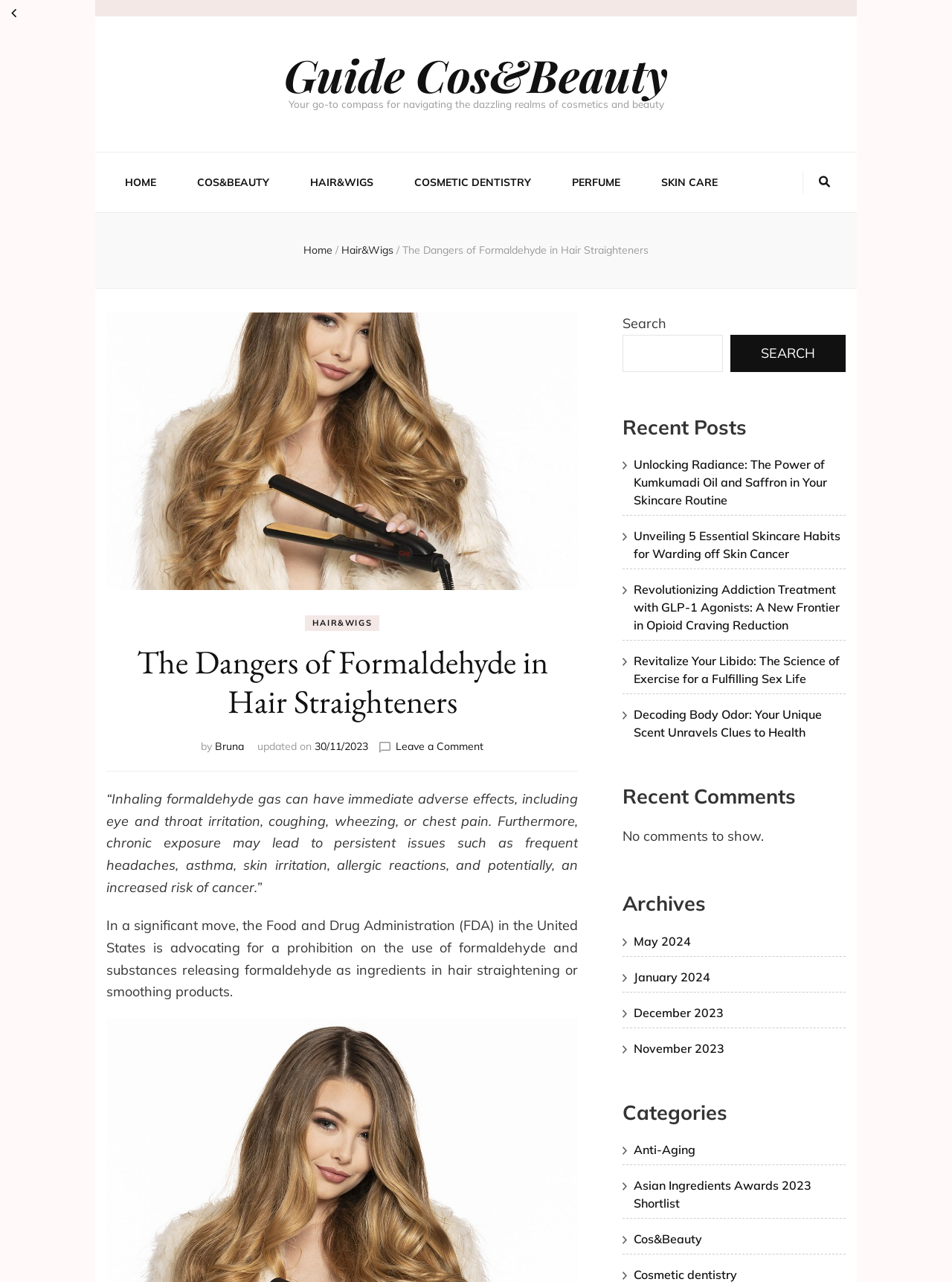What is the website's main topic?
Provide a detailed answer to the question using information from the image.

Based on the website's title 'Guide Cos&Beauty' and the various categories and links related to cosmetics and beauty, it can be inferred that the website's main topic is cosmetics and beauty.